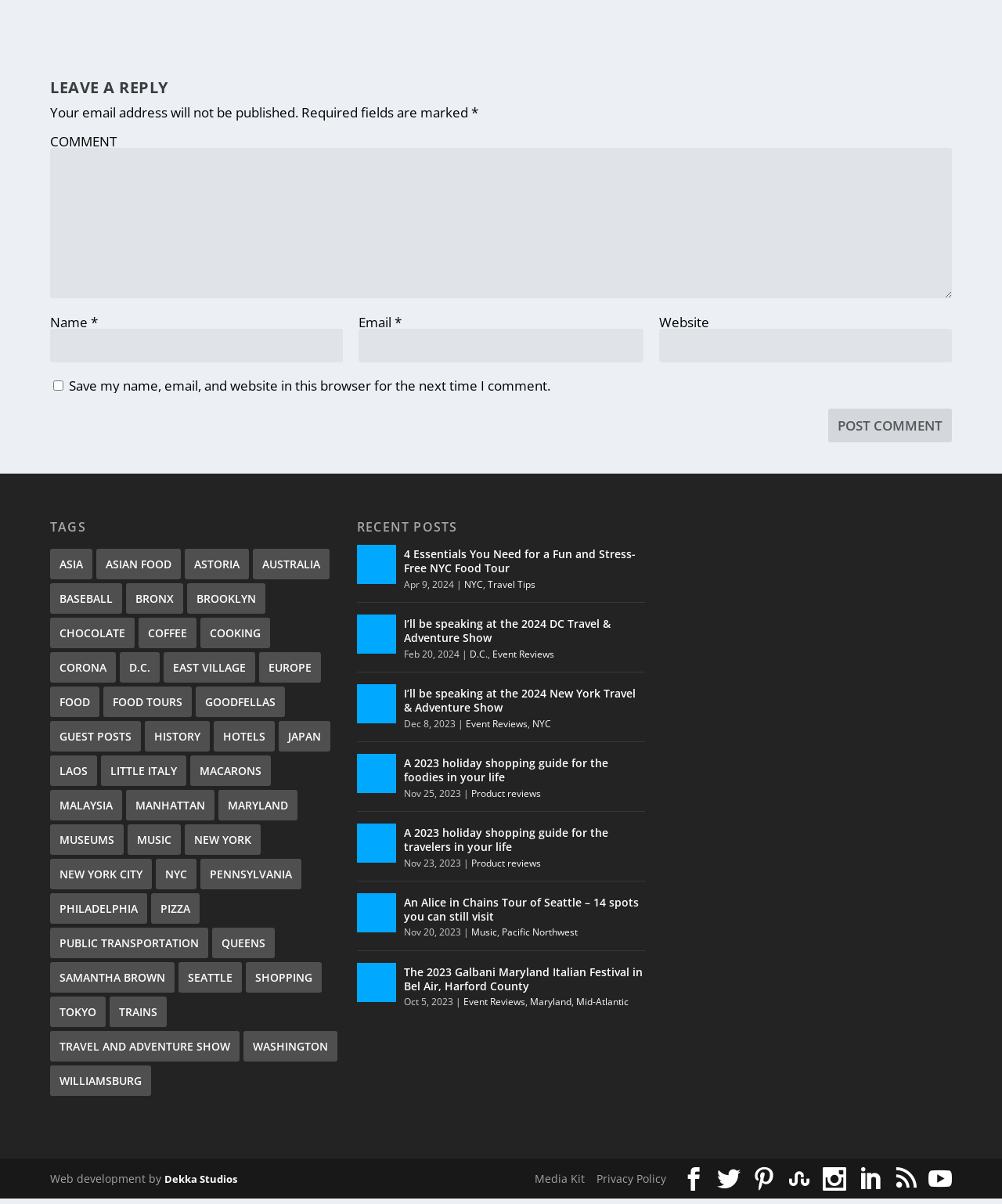What is the purpose of the checkbox?
Using the image provided, answer with just one word or phrase.

Save comment info